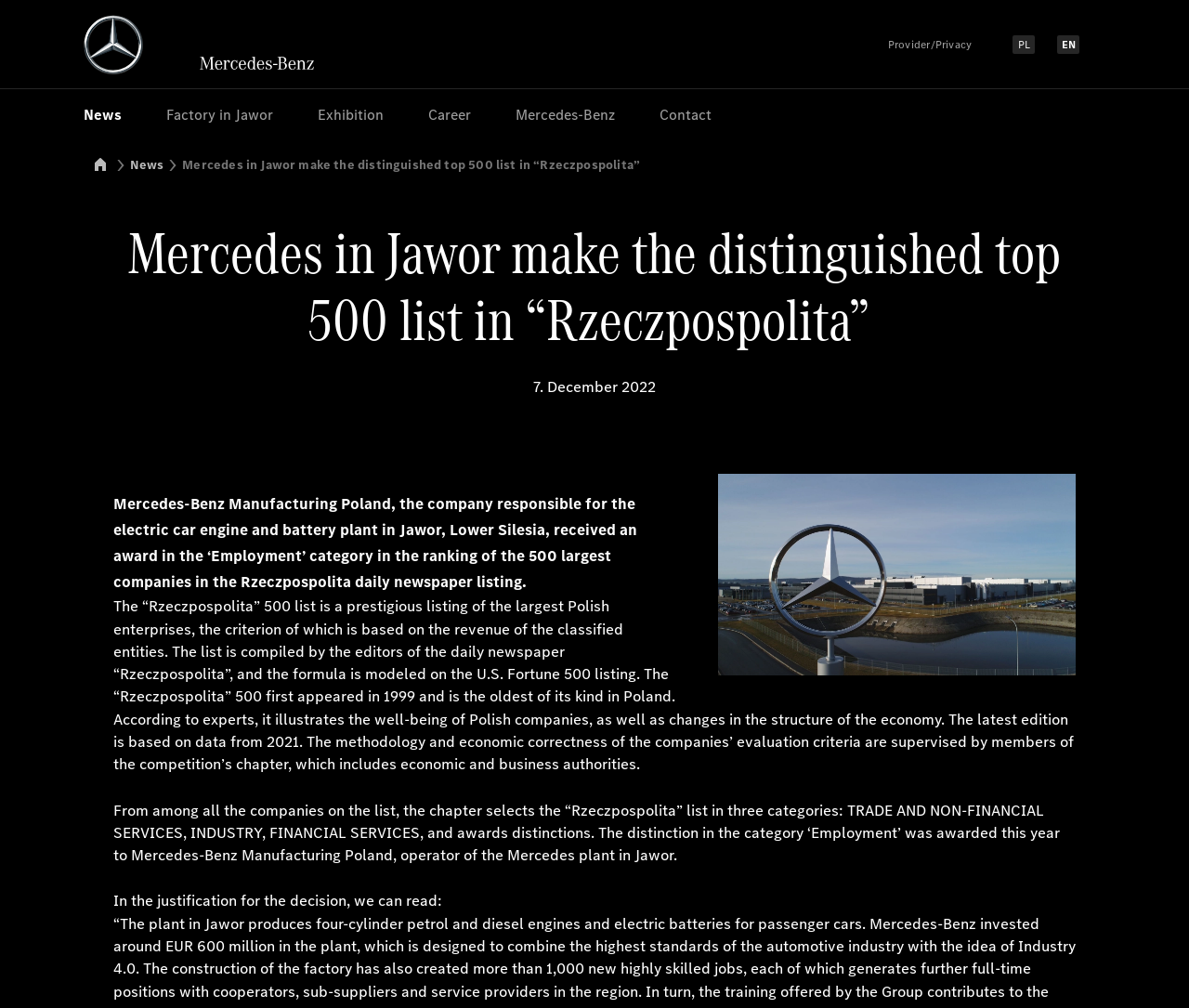What is the category in which Mercedes-Benz Manufacturing Poland received an award?
Using the image as a reference, answer the question with a short word or phrase.

Employment